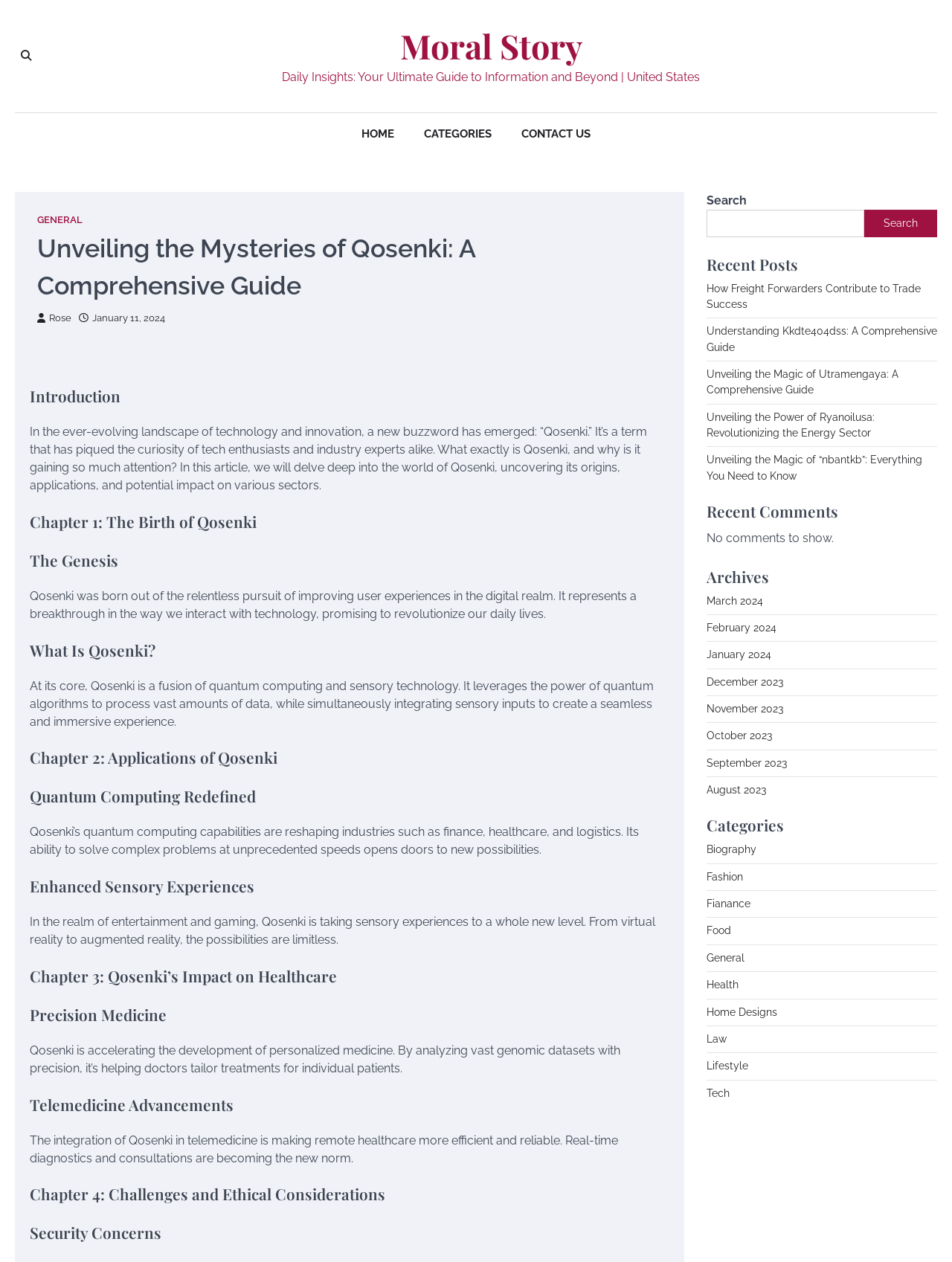Locate the bounding box coordinates of the element that needs to be clicked to carry out the instruction: "Search for something". The coordinates should be given as four float numbers ranging from 0 to 1, i.e., [left, top, right, bottom].

[0.742, 0.166, 0.908, 0.188]